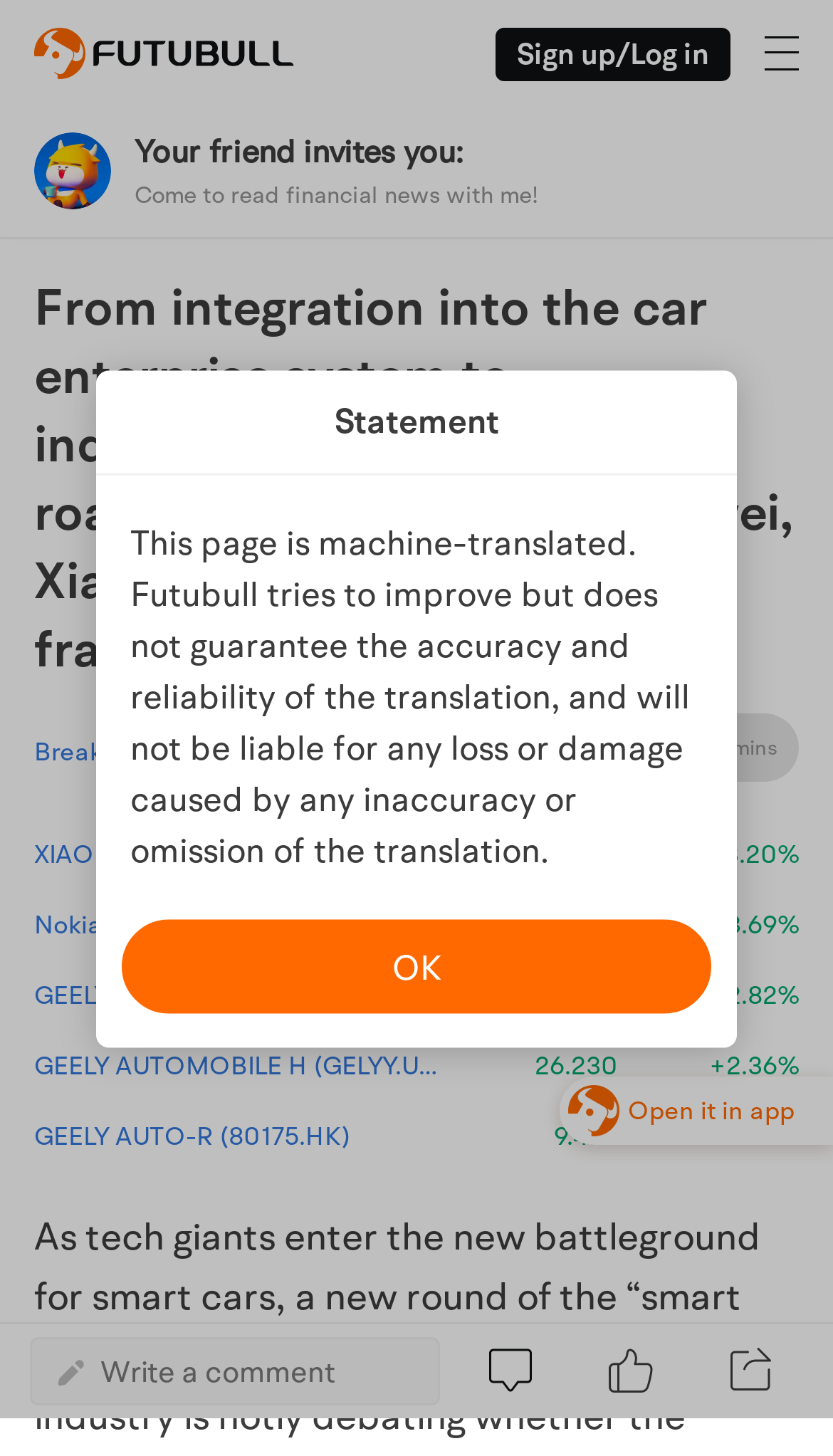Articulate a detailed summary of the webpage's content and design.

This webpage appears to be a financial news article page. At the top left, there is a logo of Futubull, and next to it, a link to sign up or log in. Below the logo, there is an avatar image. 

To the right of the avatar, there is a section that seems to be an invitation from a friend to read financial news together. 

The main article title, "From integration into the car enterprise system to independent car building: the road to building cars for Huawei, Xiaomi, and Meizu phones is fragmented", is located below the invitation section. 

On the left side of the page, there are several links, including "Breakings" and a list of company names with their stock prices and percentage changes, such as XIAOMI-W, Nokia Oyj, GEELY AUTO, and others. Each company name is accompanied by its stock code and current price, as well as the percentage change.

Below the list of company names, there is a statement about the machine translation of the page, followed by a link to acknowledge it.

At the bottom of the page, there is a section to write a comment, and an image of a logo, along with a text "Open it in app".